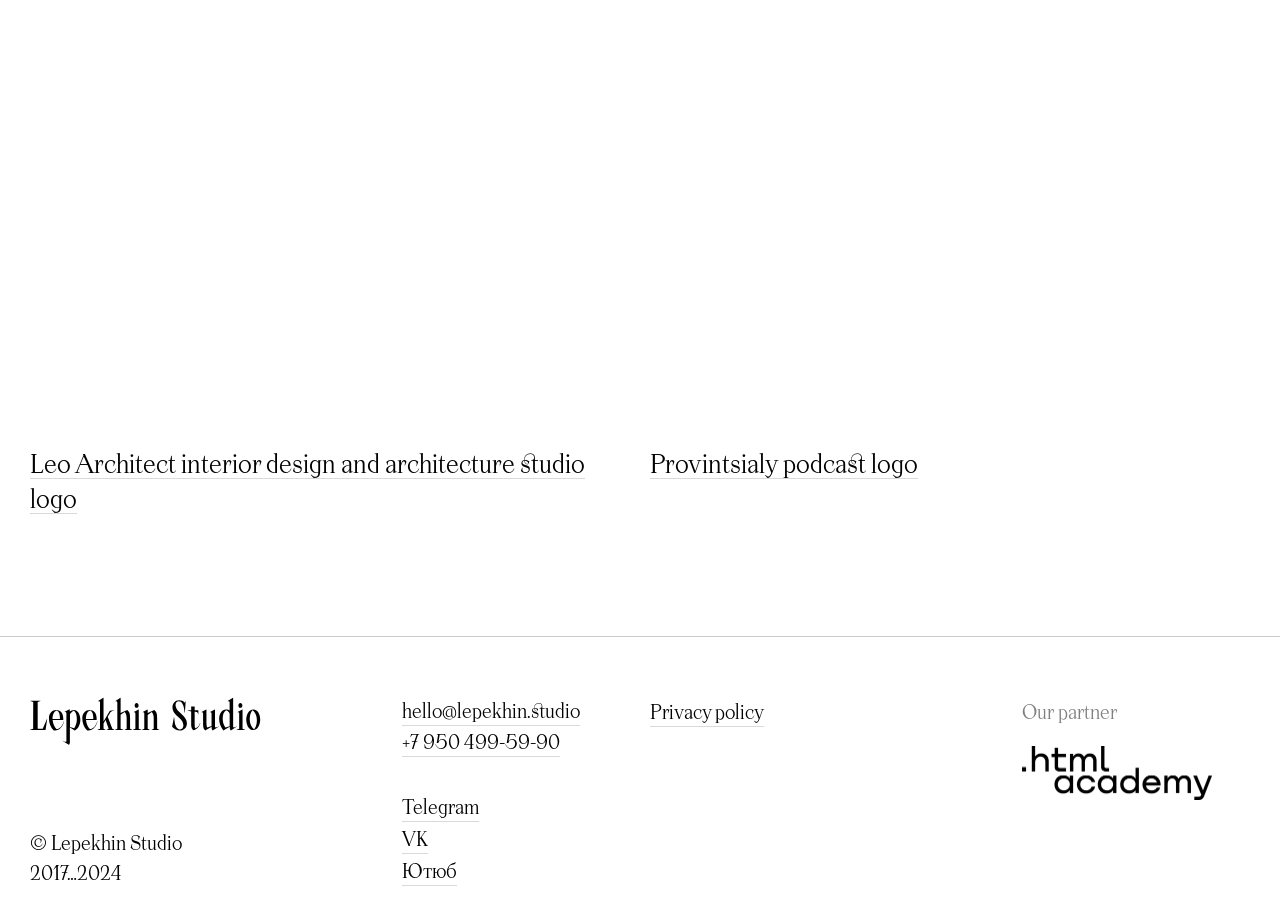Please locate the bounding box coordinates of the region I need to click to follow this instruction: "Send an email to hello@lepekhin.studio".

[0.314, 0.759, 0.453, 0.791]